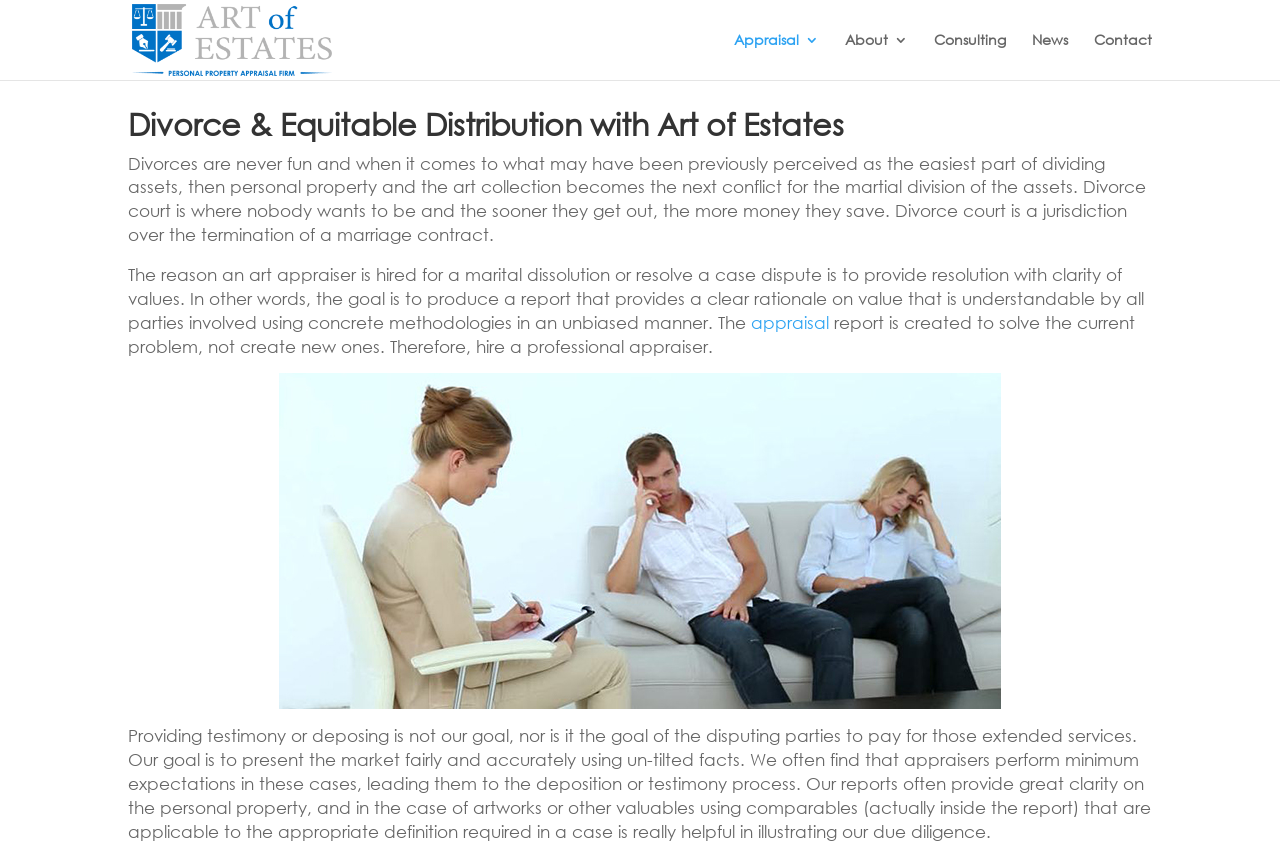Please provide a one-word or short phrase answer to the question:
What type of image is displayed on the webpage?

Divorce and separation